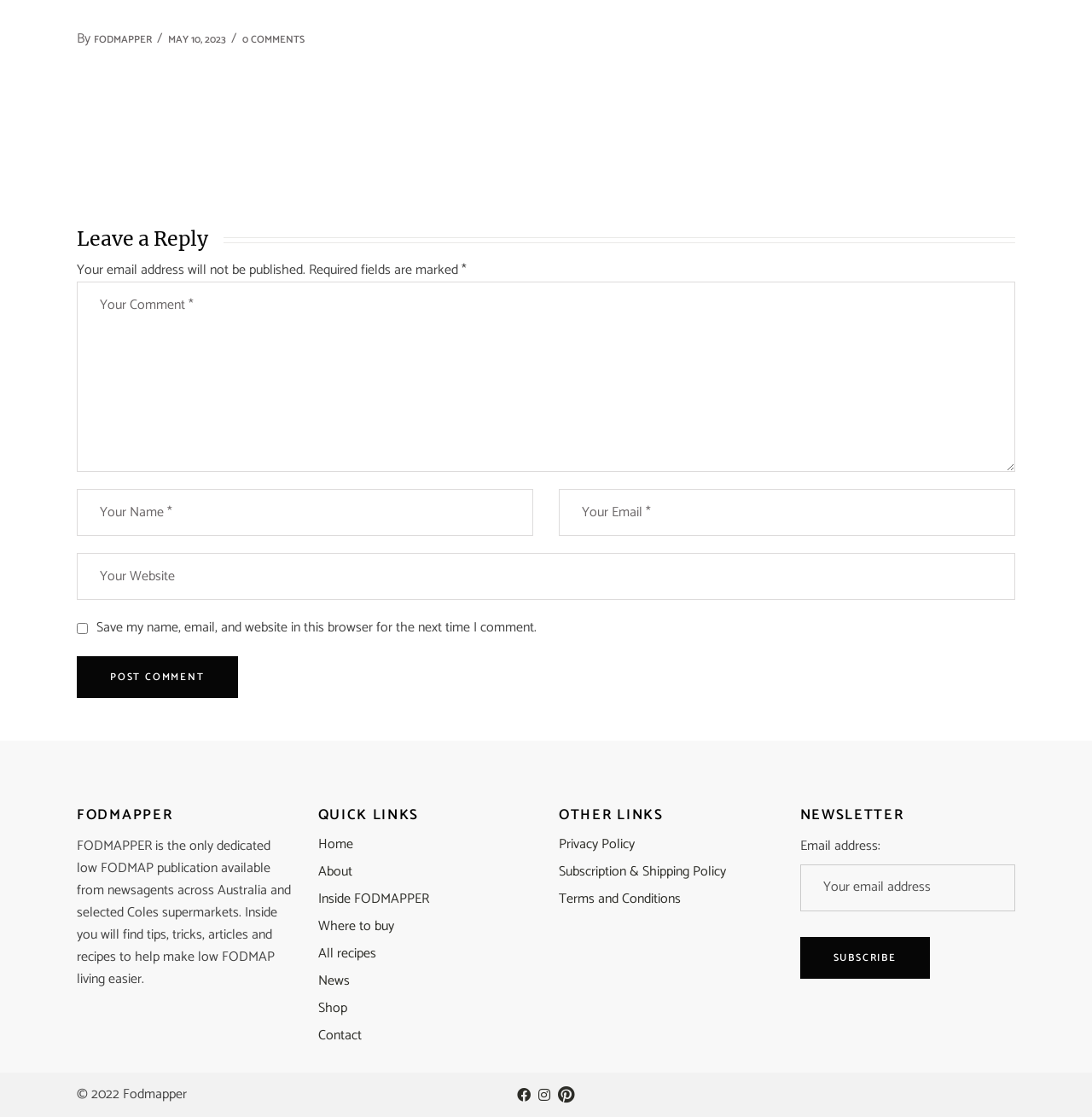Kindly determine the bounding box coordinates for the area that needs to be clicked to execute this instruction: "Contact us".

[0.291, 0.916, 0.331, 0.937]